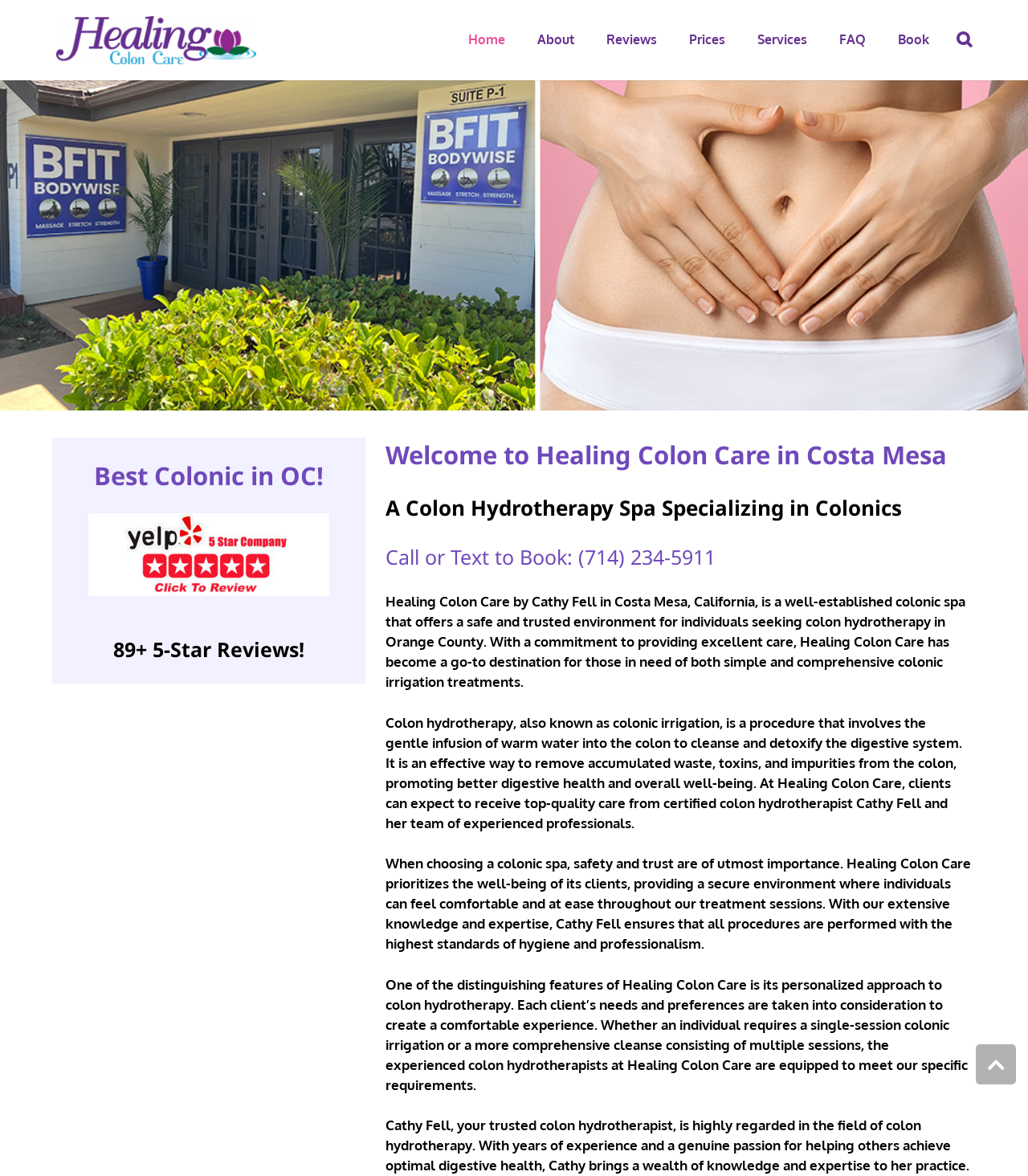Extract the bounding box coordinates for the described element: "parent_node: Home title="Back to top"". The coordinates should be represented as four float numbers between 0 and 1: [left, top, right, bottom].

[0.949, 0.888, 0.988, 0.922]